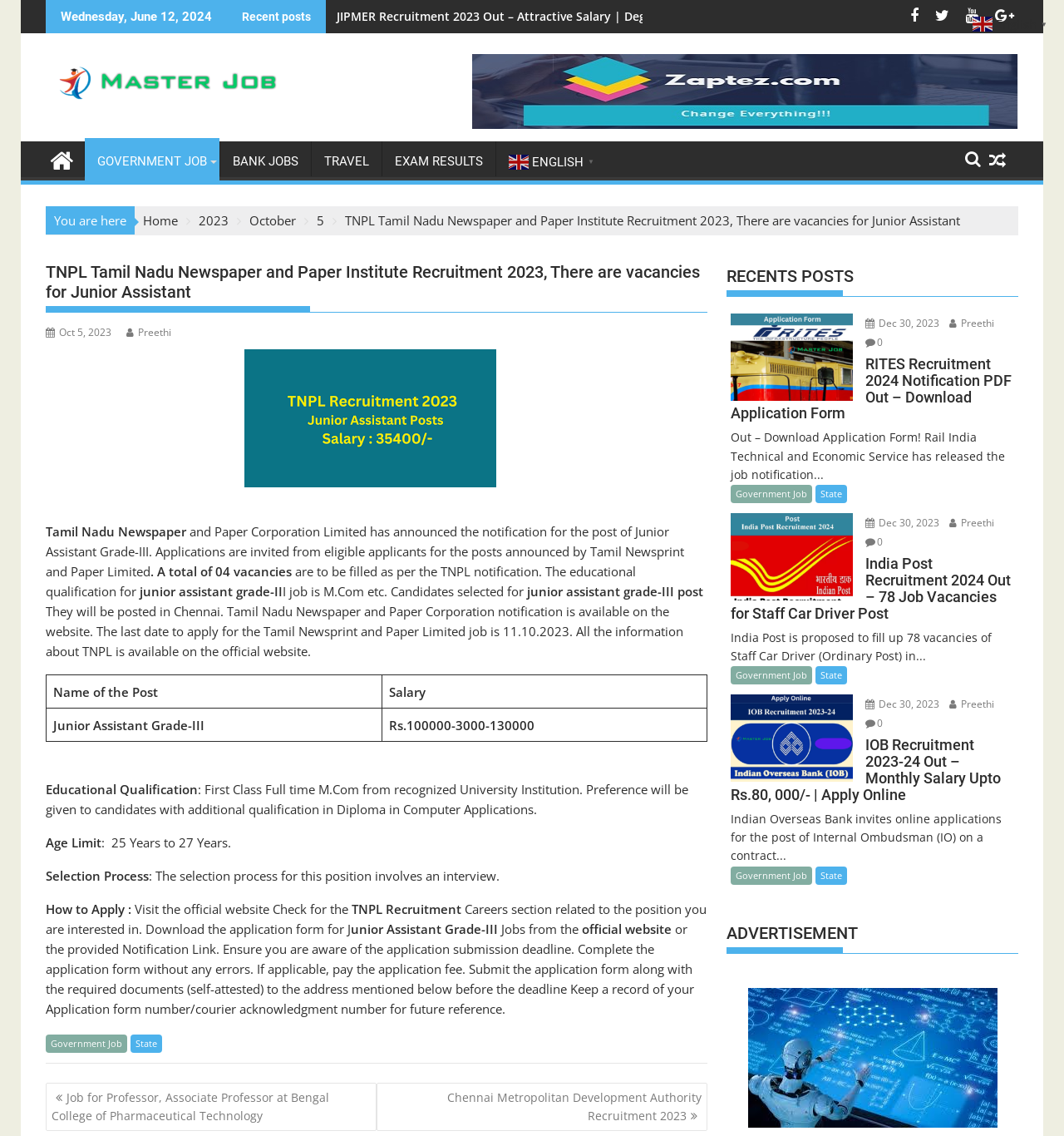Locate the bounding box coordinates of the item that should be clicked to fulfill the instruction: "Click on the 'TNPL Recruitment' link".

[0.33, 0.793, 0.434, 0.807]